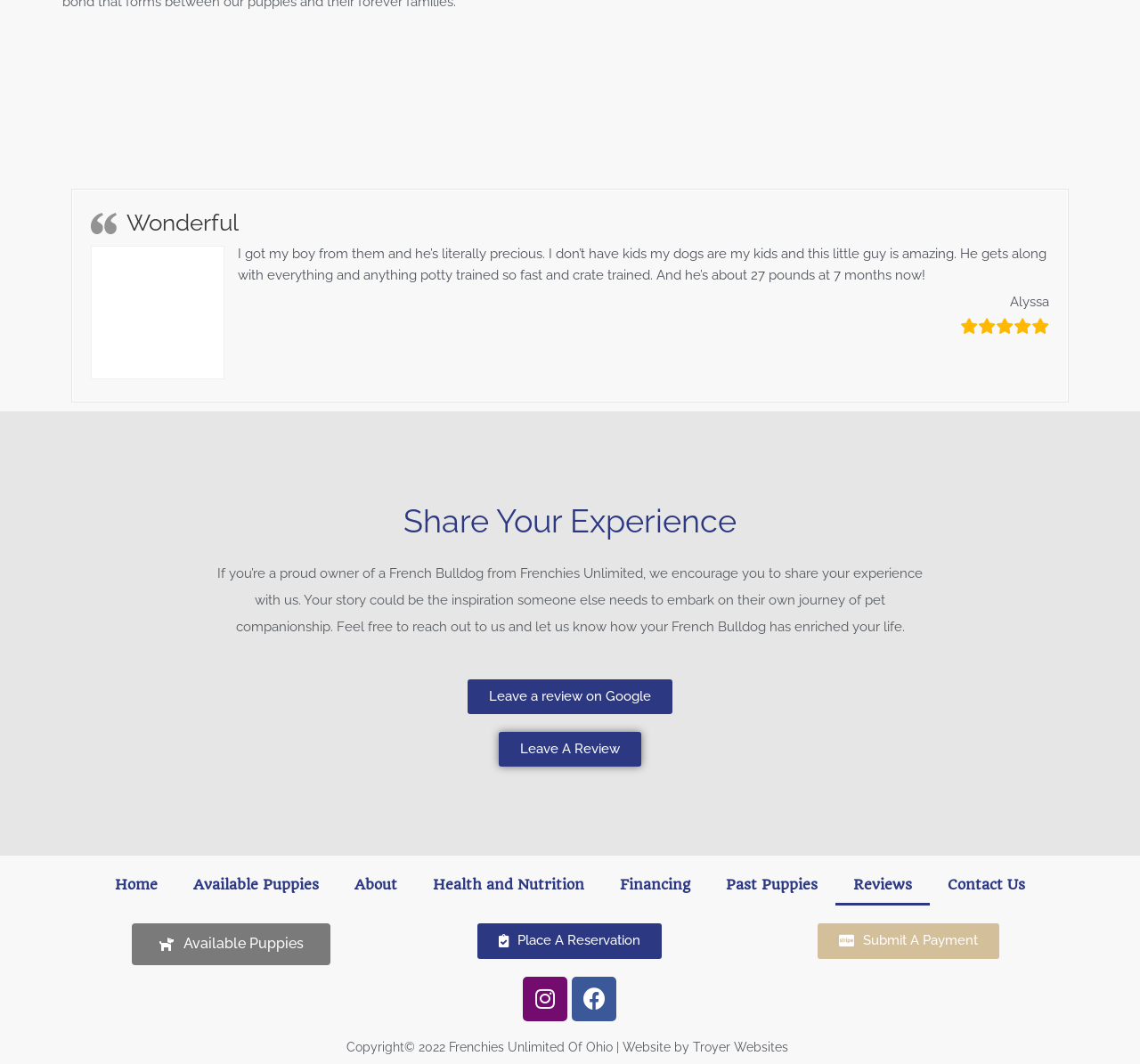Extract the bounding box coordinates for the UI element described as: "Instagram".

[0.459, 0.918, 0.498, 0.96]